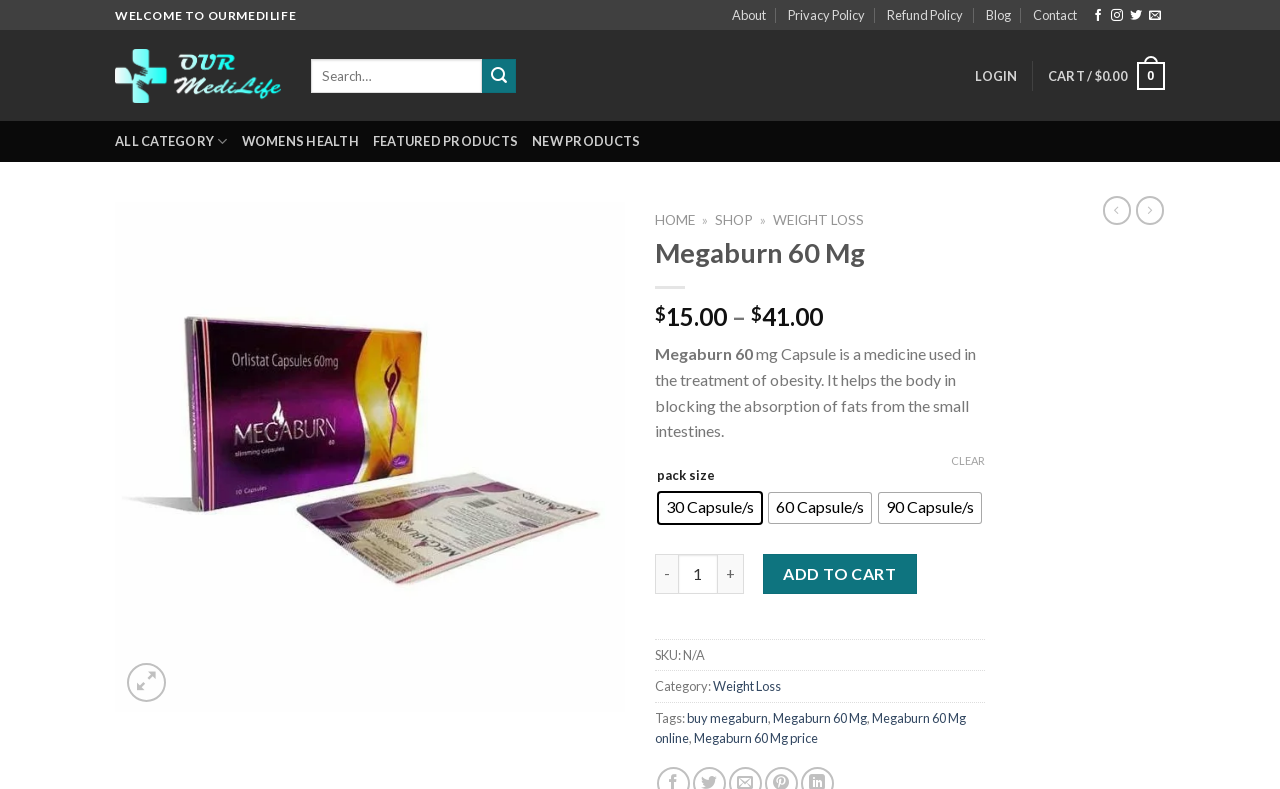Could you please study the image and provide a detailed answer to the question:
What is the category of Megaburn 60 Mg?

The category of Megaburn 60 Mg can be found on the webpage, specifically in the section where the product details are displayed. The category is listed as 'Weight Loss', indicating that the product is related to weight loss.